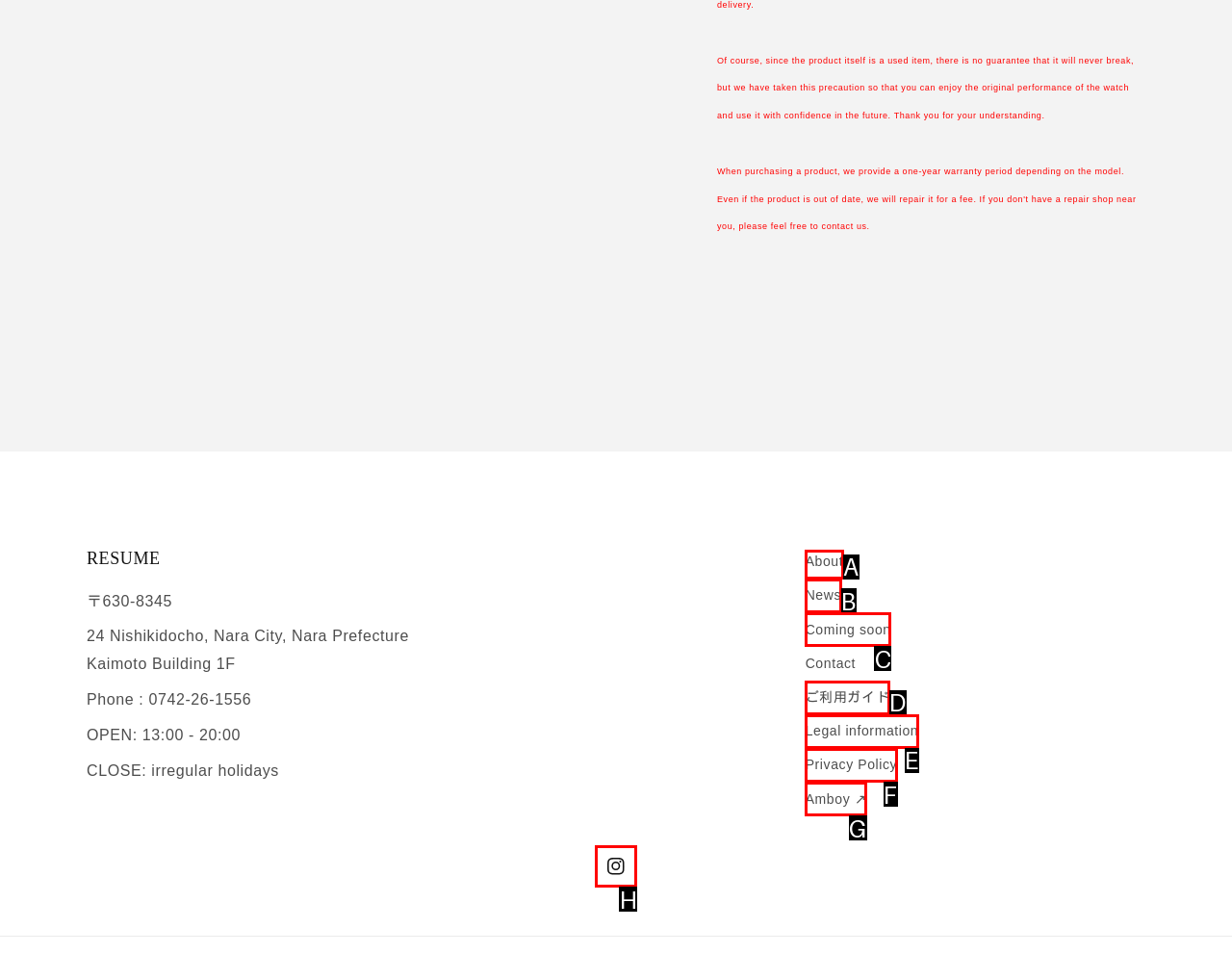Select the correct UI element to complete the task: Visit Instagram
Please provide the letter of the chosen option.

H